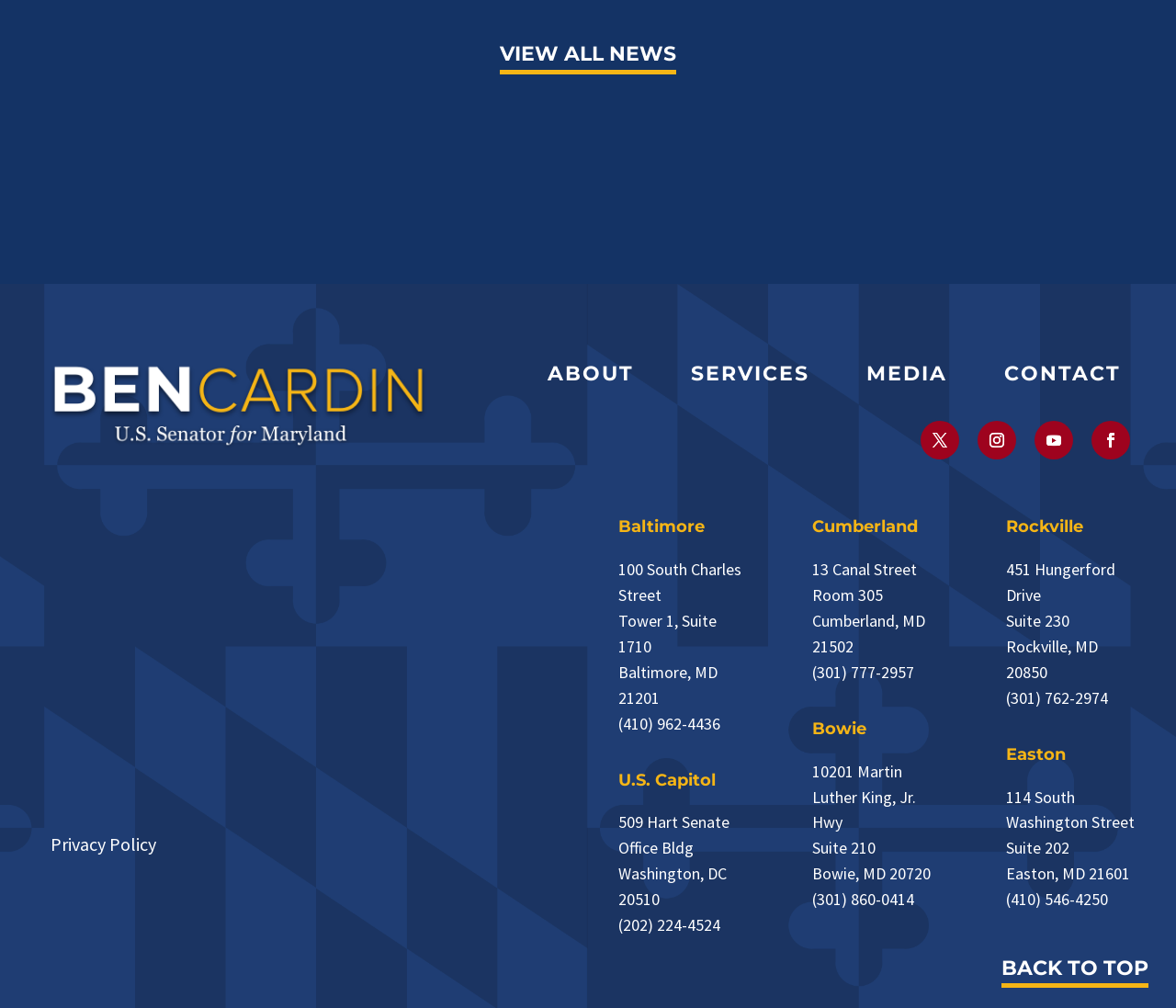What is the phone number of the Cumberland office?
Answer the question with a single word or phrase, referring to the image.

(301) 777-2957